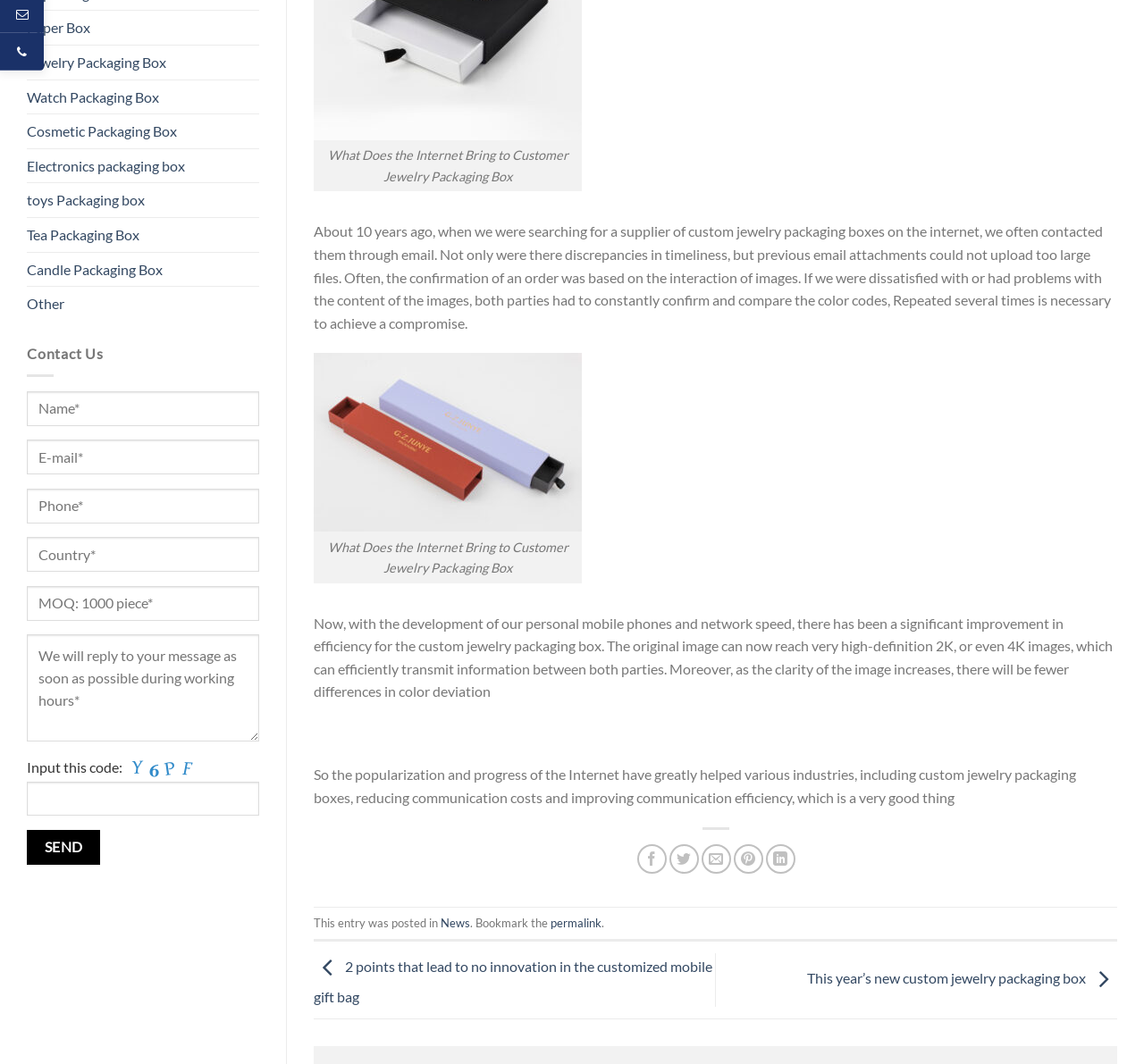Provide the bounding box coordinates in the format (top-left x, top-left y, bottom-right x, bottom-right y). All values are floating point numbers between 0 and 1. Determine the bounding box coordinate of the UI element described as: name="your-email" placeholder="E-mail*"

[0.023, 0.413, 0.227, 0.446]